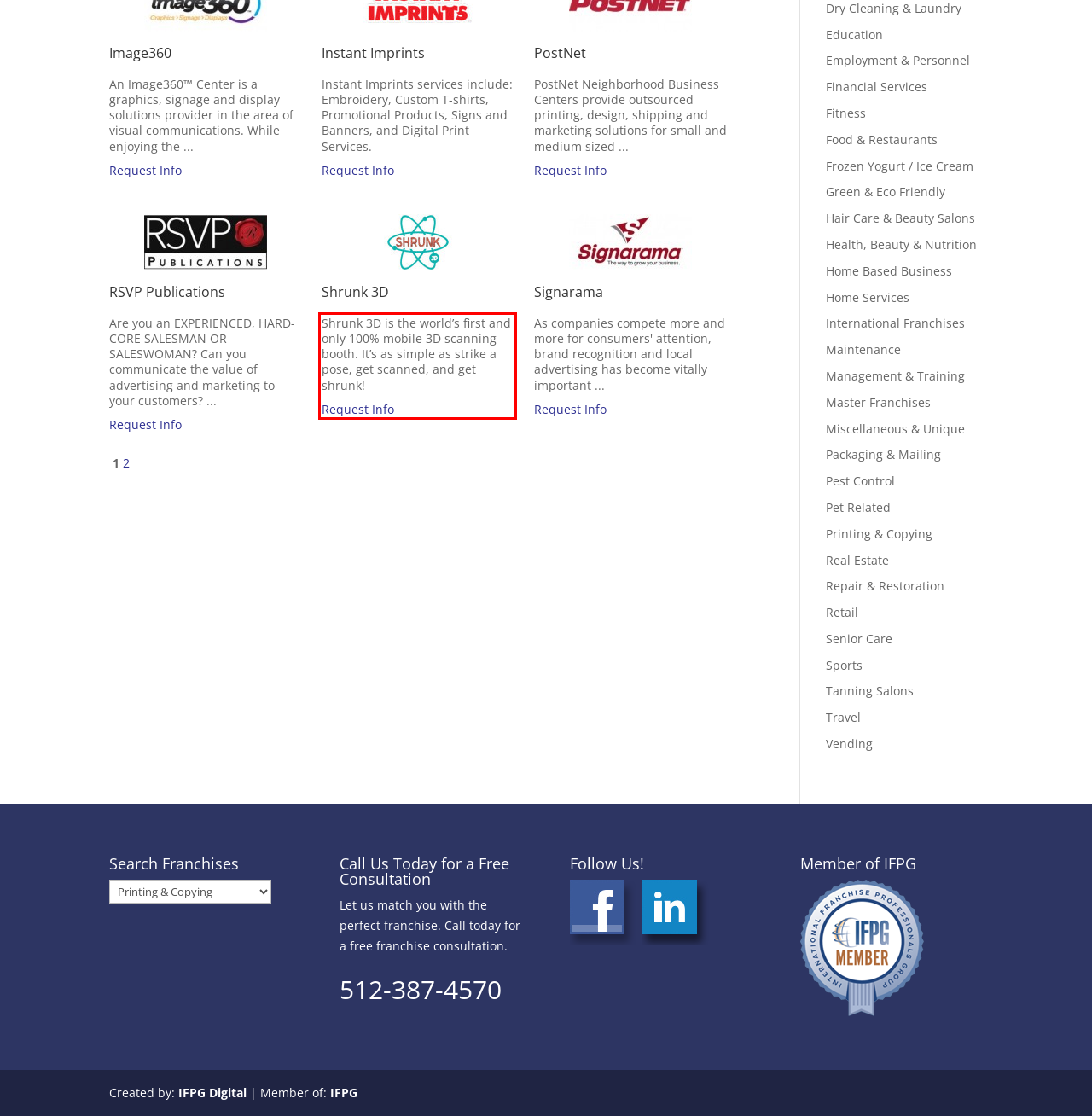Using the provided screenshot of a webpage, recognize and generate the text found within the red rectangle bounding box.

Shrunk 3D is the world’s first and only 100% mobile 3D scanning booth. It’s as simple as strike a pose, get scanned, and get shrunk! Request Info